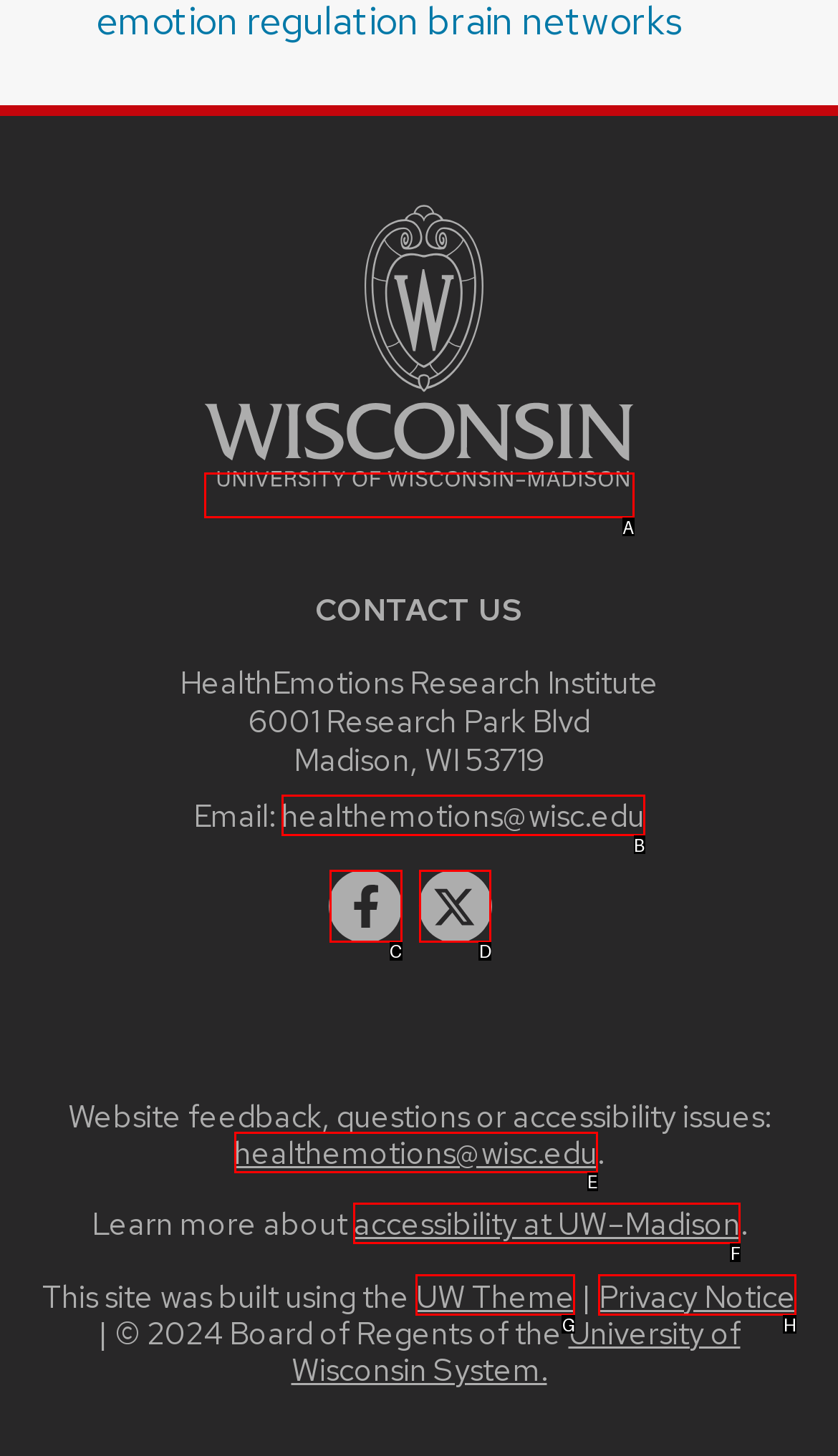Select the option that aligns with the description: healthemotions@wisc.edu
Respond with the letter of the correct choice from the given options.

B